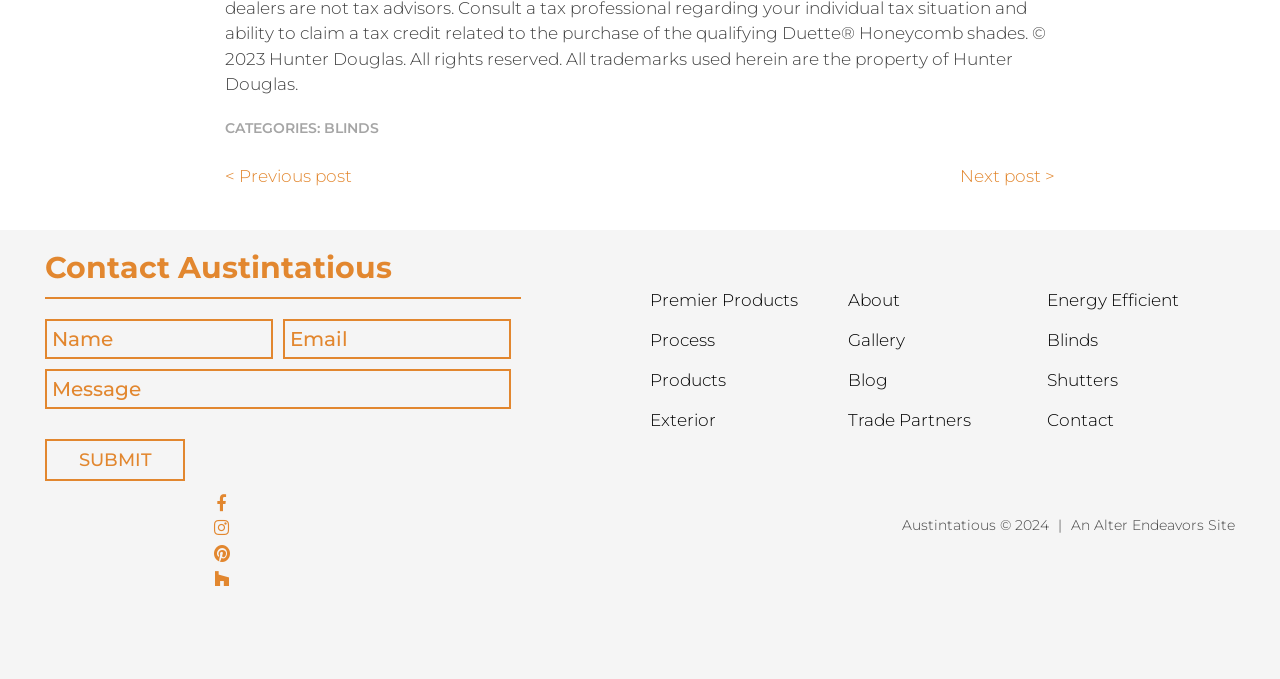Based on the visual content of the image, answer the question thoroughly: What social media platforms are linked on the webpage?

The webpage has four social media links, represented by icons, in the complementary section at the bottom of the webpage. These links are likely to Austintatious' profiles on these platforms.